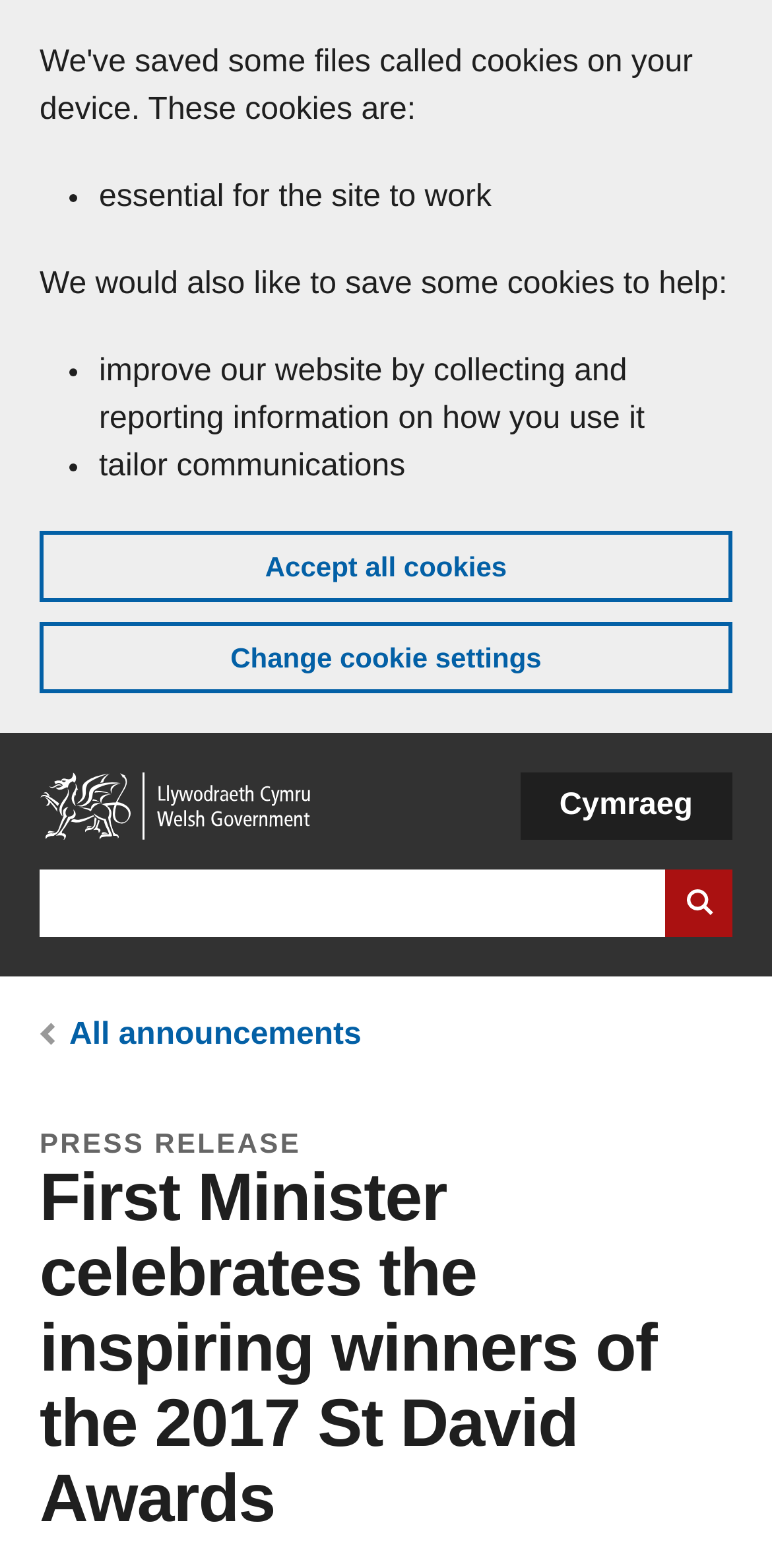Provide the bounding box coordinates of the HTML element this sentence describes: "Cymraeg".

[0.673, 0.493, 0.949, 0.536]